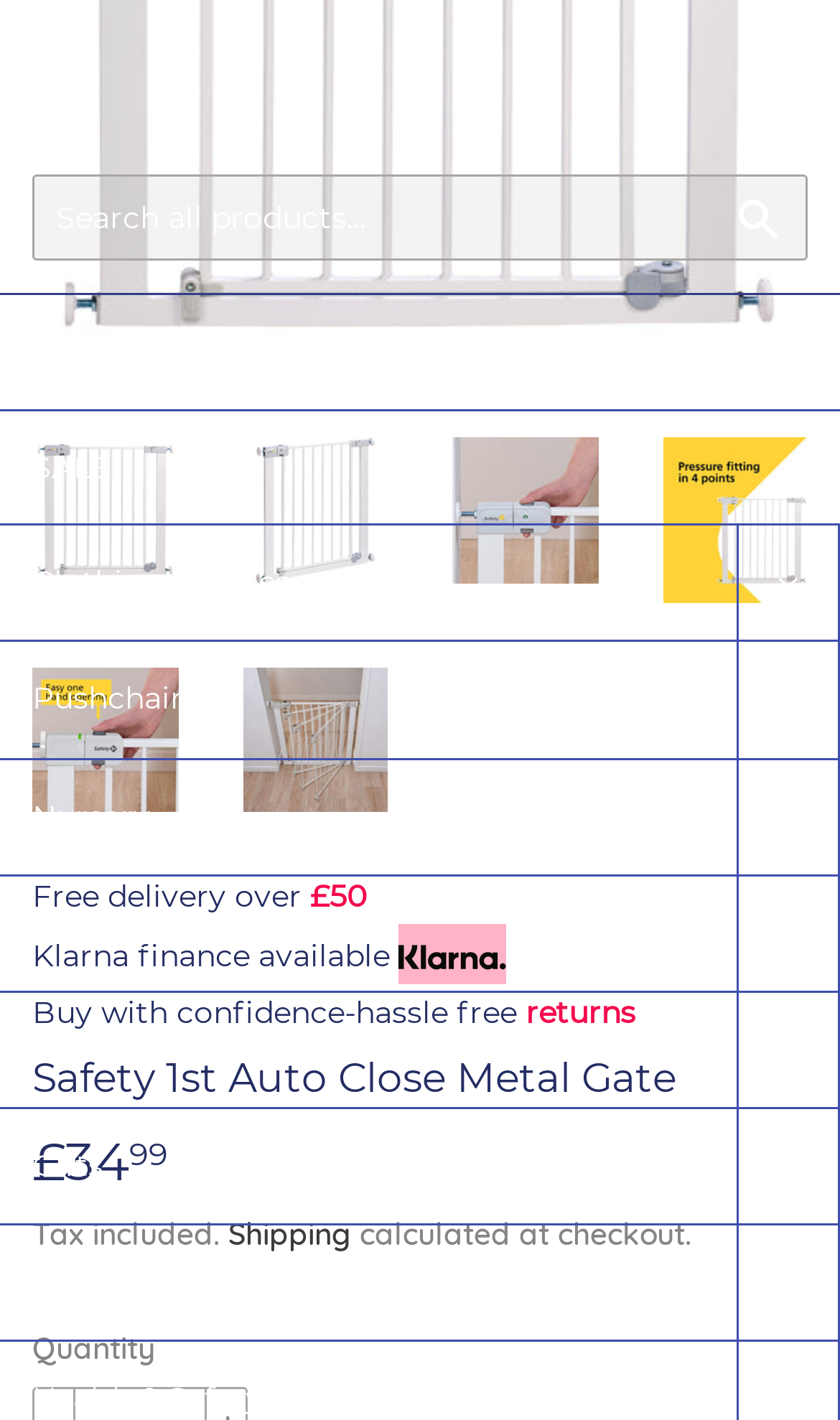Determine the bounding box coordinates for the clickable element required to fulfill the instruction: "View Safety 1st Auto Close Metal Gate product". Provide the coordinates as four float numbers between 0 and 1, i.e., [left, top, right, bottom].

[0.038, 0.308, 0.212, 0.41]